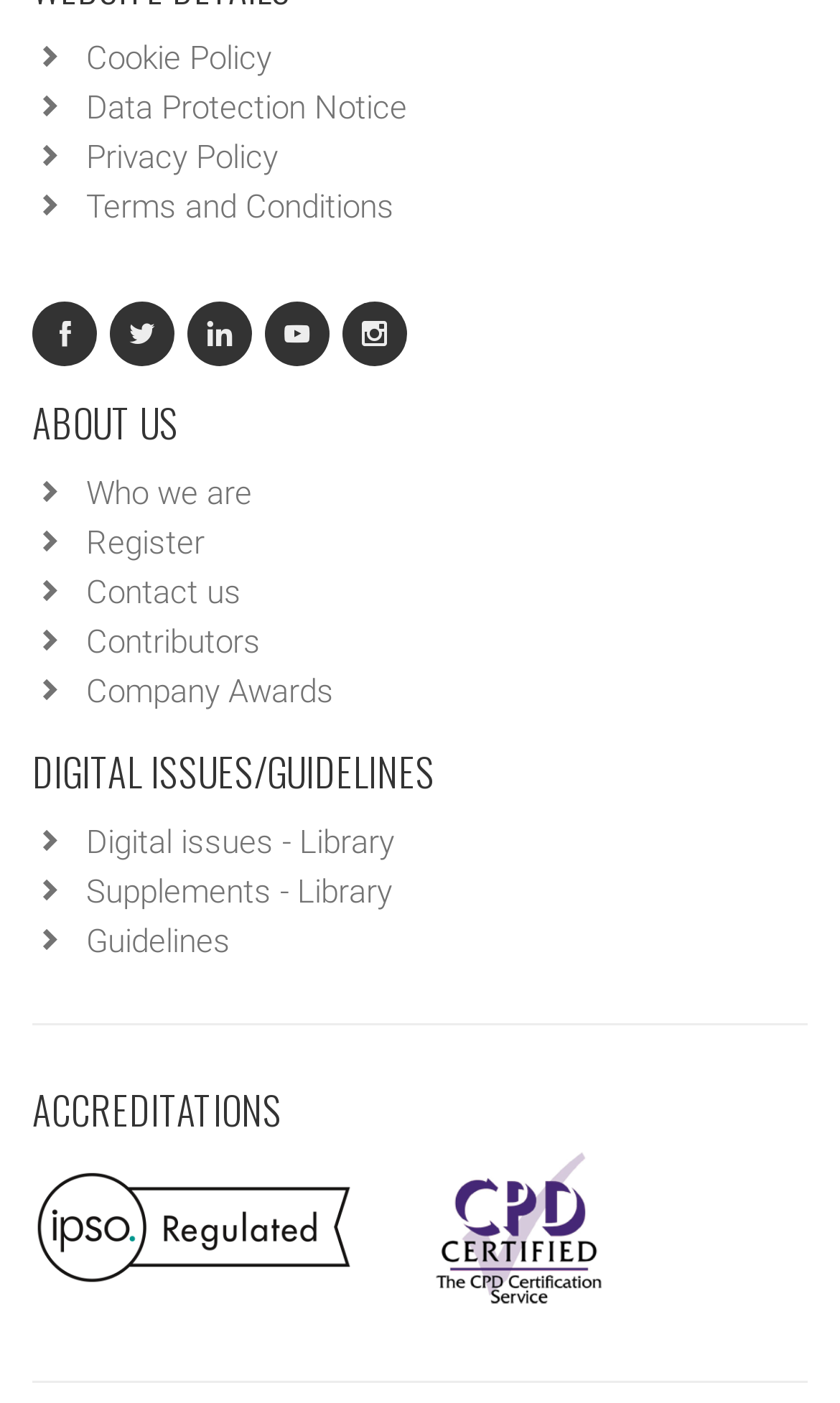Determine the bounding box for the UI element as described: "Privacy Policy". The coordinates should be represented as four float numbers between 0 and 1, formatted as [left, top, right, bottom].

[0.103, 0.098, 0.331, 0.126]